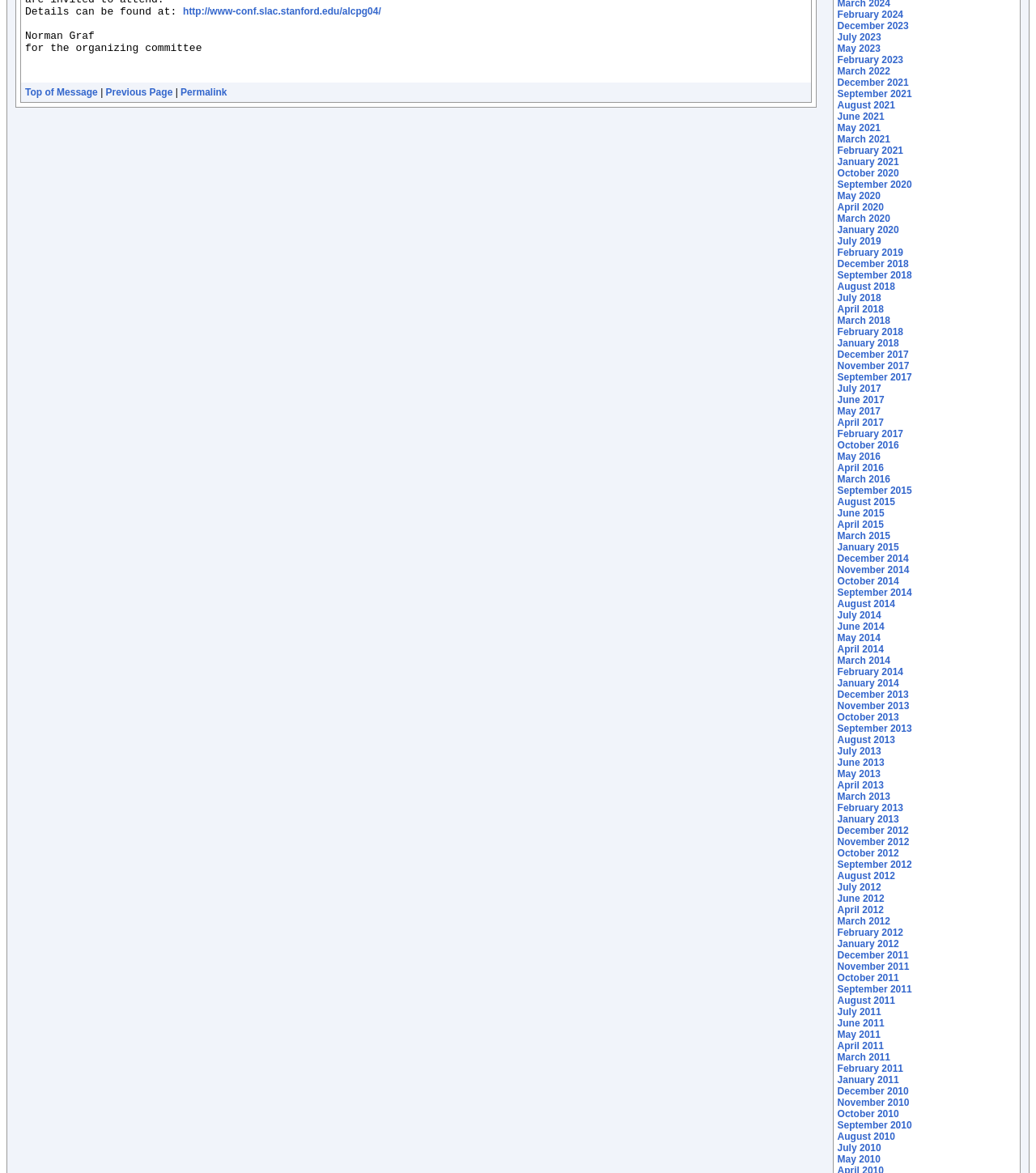Given the element description "Wireless", identify the bounding box of the corresponding UI element.

None